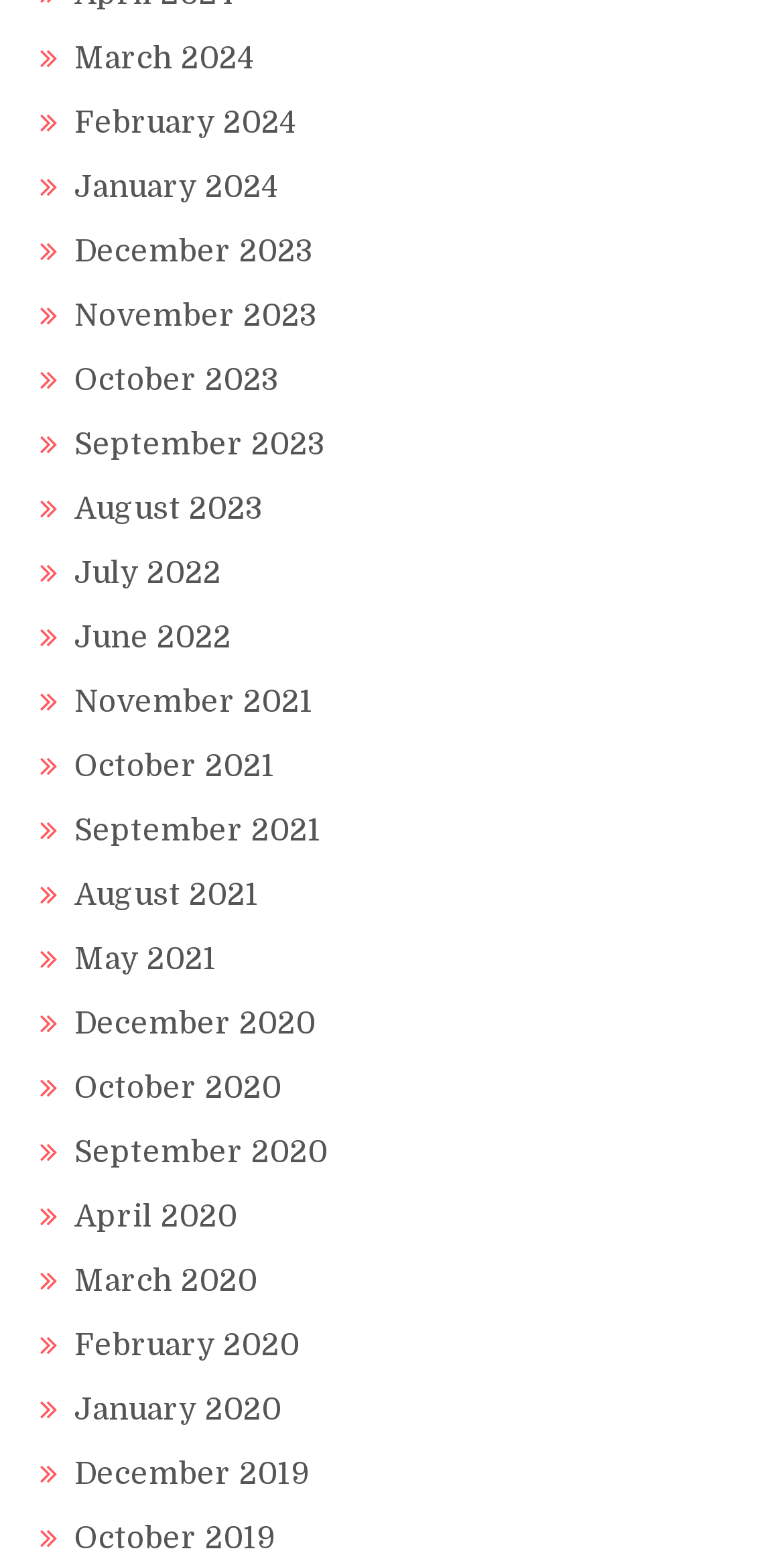Determine the bounding box coordinates of the clickable region to carry out the instruction: "Explore November 2023".

[0.095, 0.191, 0.405, 0.214]